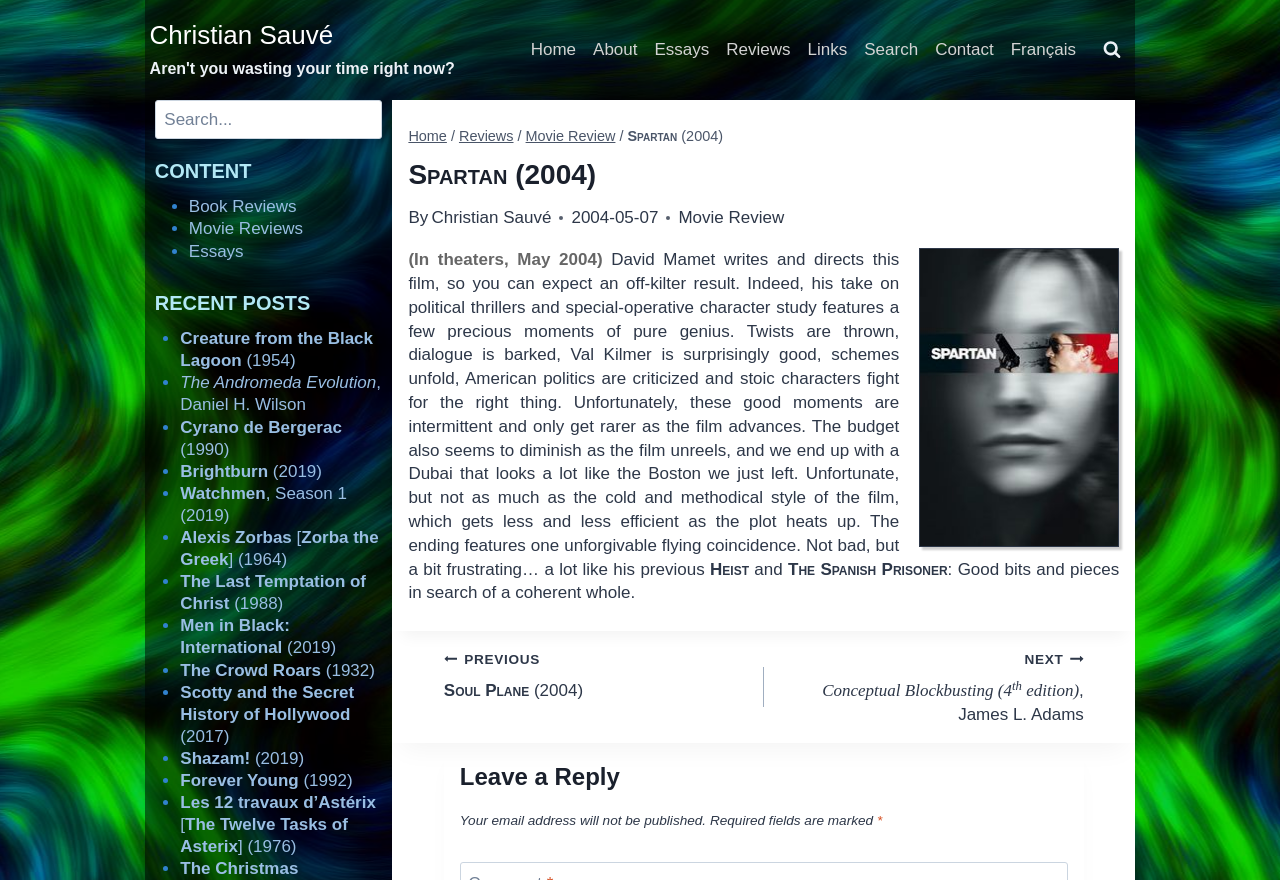Identify the bounding box coordinates for the UI element described as: "Previous PreviousSoul Plane (2004)". The coordinates should be provided as four floats between 0 and 1: [left, top, right, bottom].

[0.347, 0.735, 0.597, 0.799]